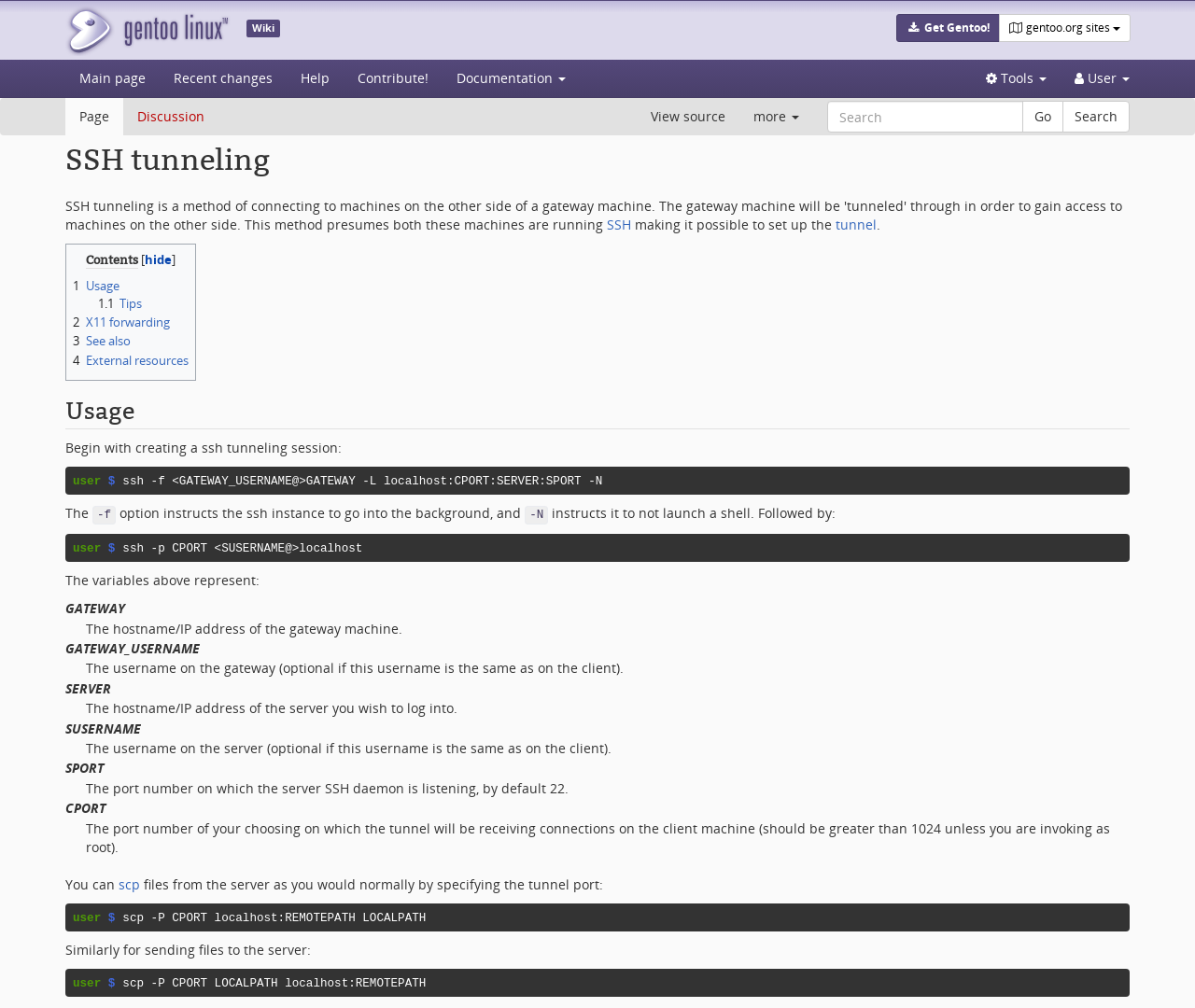Determine the bounding box coordinates for the area that needs to be clicked to fulfill this task: "Click on the 'Get Gentoo!' button". The coordinates must be given as four float numbers between 0 and 1, i.e., [left, top, right, bottom].

[0.75, 0.014, 0.836, 0.042]